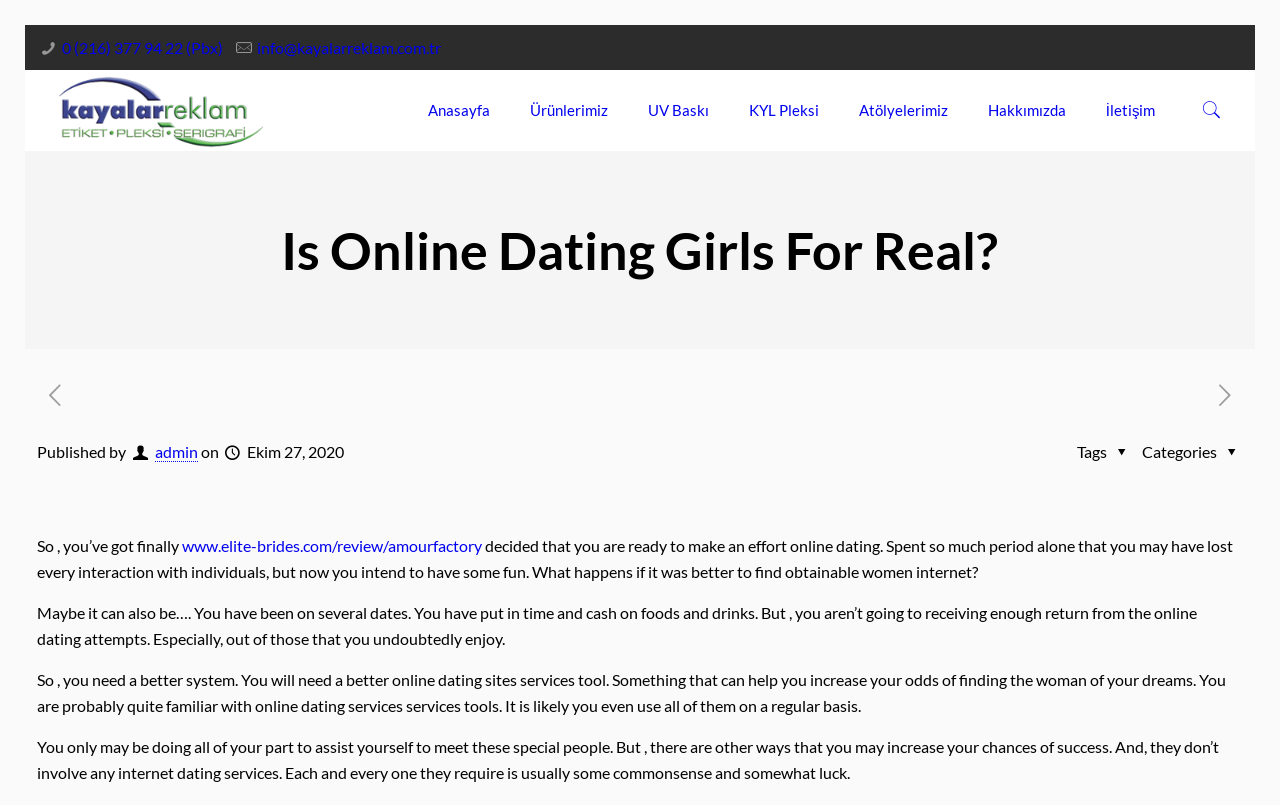What is the date of the article?
Using the visual information, respond with a single word or phrase.

Ekim 27, 2020